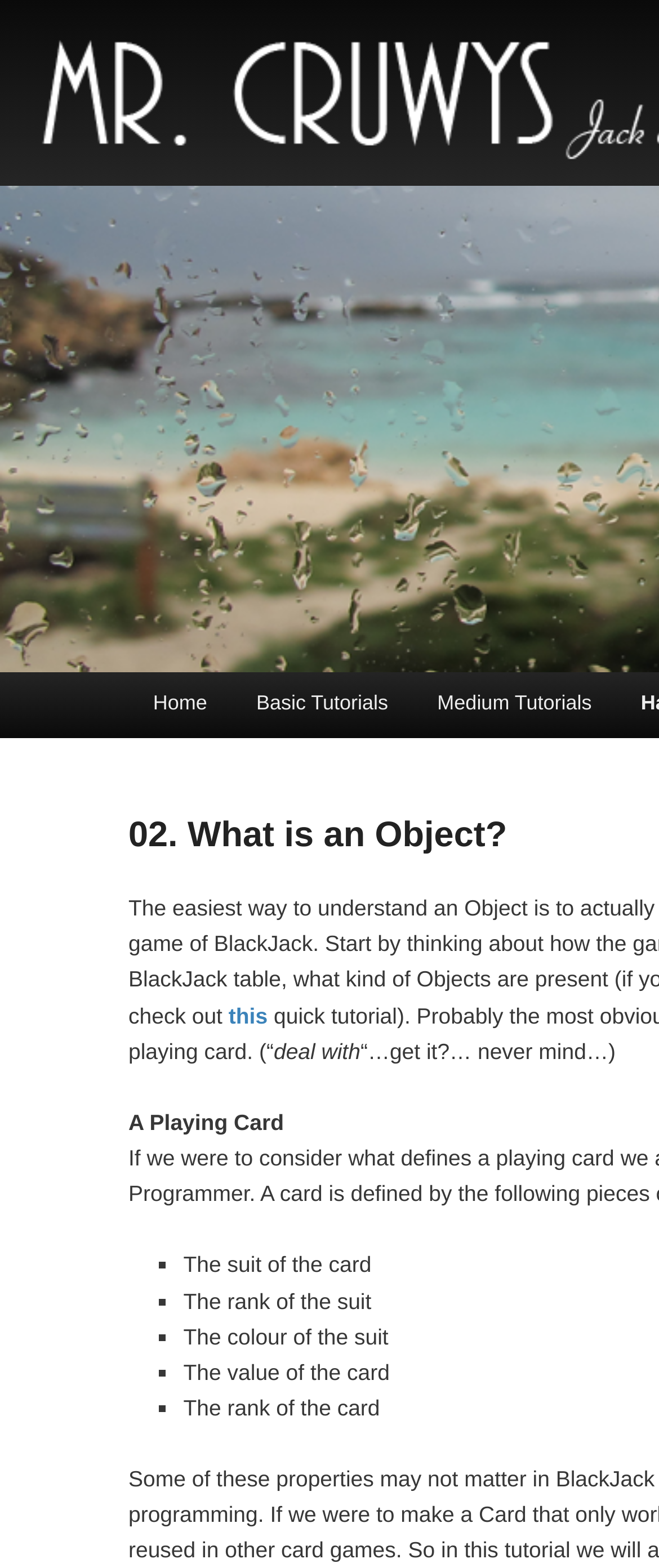Using the format (top-left x, top-left y, bottom-right x, bottom-right y), and given the element description, identify the bounding box coordinates within the screenshot: Medium Tutorials

[0.626, 0.428, 0.935, 0.471]